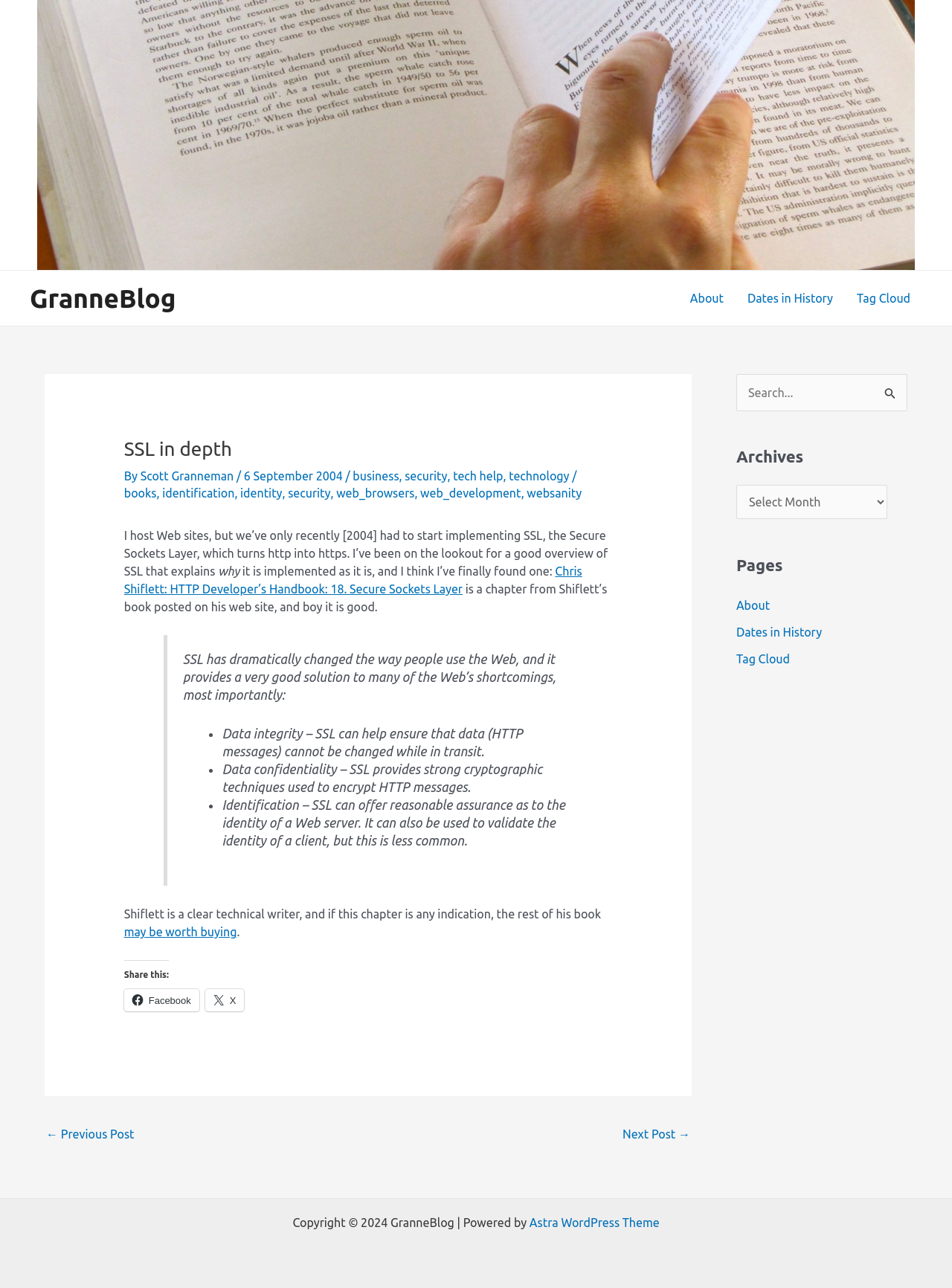Could you specify the bounding box coordinates for the clickable section to complete the following instruction: "Select an option from the 'Archives' dropdown"?

[0.773, 0.377, 0.932, 0.403]